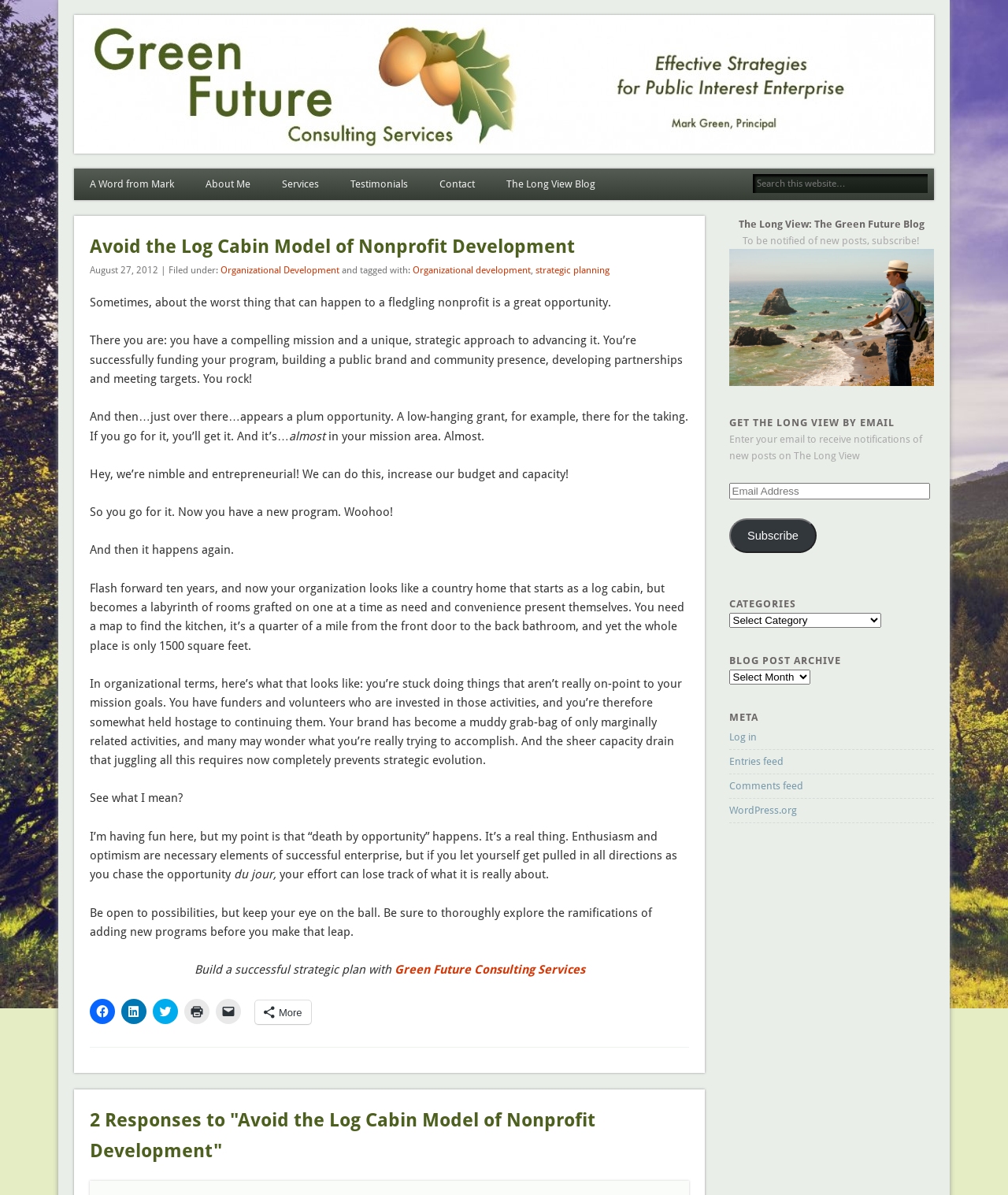Please determine the bounding box coordinates of the section I need to click to accomplish this instruction: "Log in to the website".

[0.723, 0.612, 0.75, 0.622]